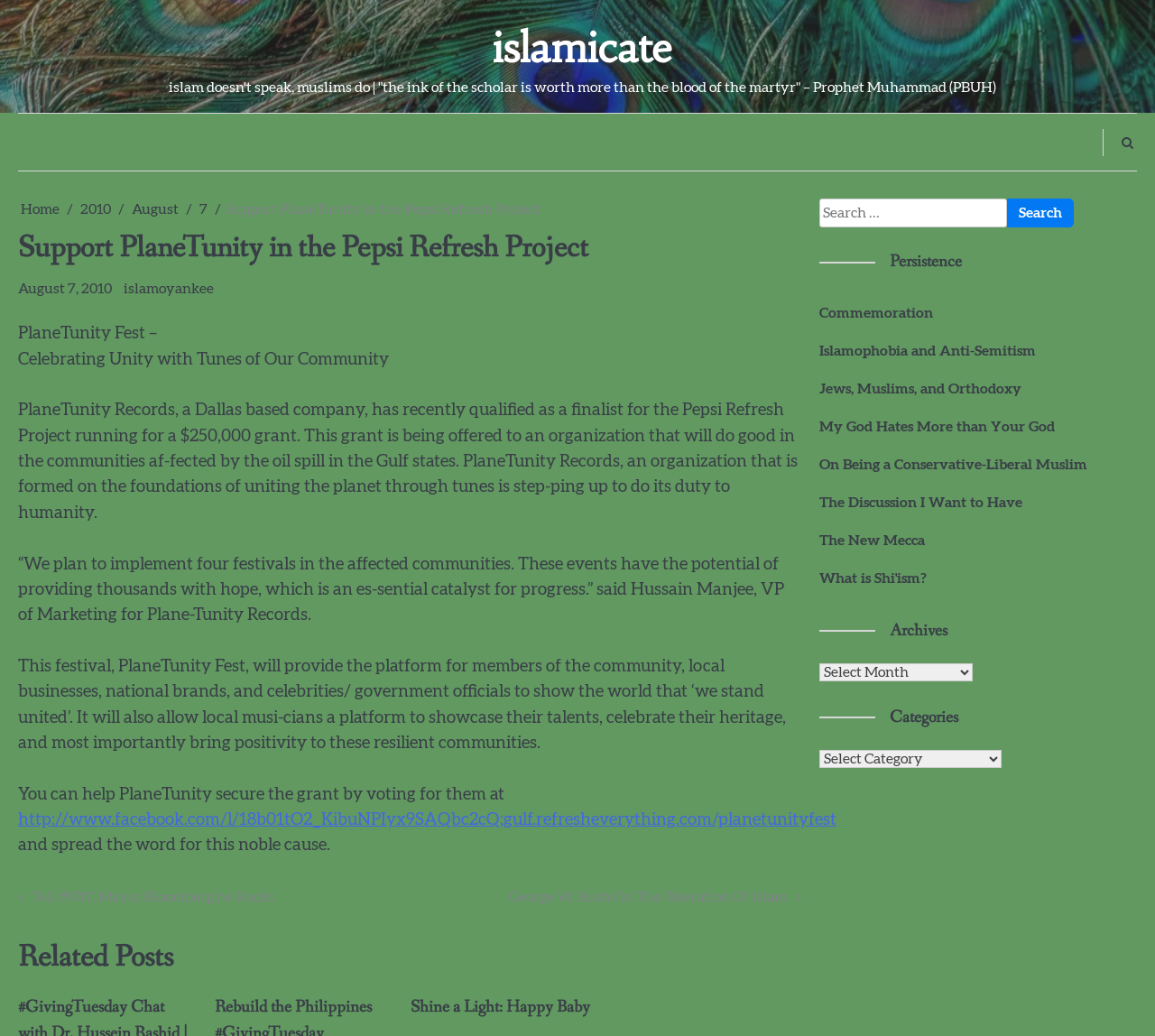Provide a thorough description of this webpage.

The webpage is about supporting PlaneTunity in the Pepsi Refresh Project. At the top, there is a header image and a link to "islamicate". Below the header image, there is a tagline "islam doesn't speak, muslims do" with a quote from Prophet Muhammad (PBUH).

The main content of the webpage is an article about PlaneTunity Records, a Dallas-based company that has qualified as a finalist for the Pepsi Refresh Project. The article explains that PlaneTunity Records aims to unite the planet through music and plans to implement four festivals in communities affected by the oil spill in the Gulf states. The festivals, called PlaneTunity Fest, will provide a platform for local musicians to showcase their talents and bring positivity to the communities.

The article also includes a quote from Hussain Manjee, VP of Marketing for PlaneTunity Records, and explains how the festival will provide hope and progress to the affected communities. There is a call to action to vote for PlaneTunity Records to secure the grant and a link to the voting page.

On the left side of the webpage, there is a navigation menu with links to "Home", "2010", "August", and "7". Below the navigation menu, there is a section with links to related posts, including "Shine a Light: Happy Baby".

On the right side of the webpage, there is a complementary section with a search box, a heading "Persistence", and links to various categories such as "Commemoration", "Islamophobia and Anti-Semitism", and "Archives". There is also a combobox for selecting archives and categories.

At the bottom of the webpage, there are links to post navigation, including "Tell #NYC Mayor Bloomberg he Rocks" and "George W. Bush On The Toleration Of Islam".